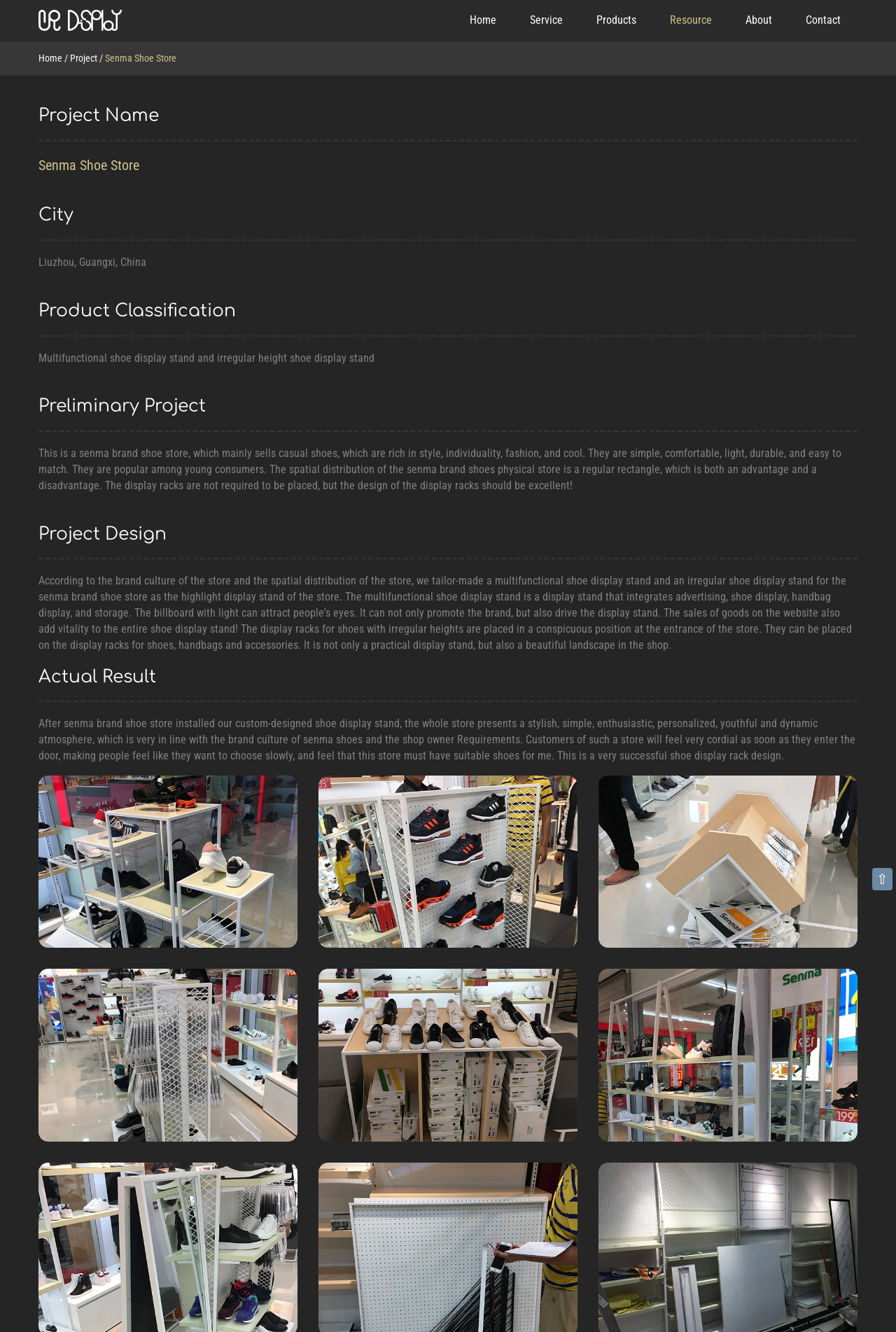Locate the bounding box coordinates of the region to be clicked to comply with the following instruction: "Click on 'Resources'". The coordinates must be four float numbers between 0 and 1, in the form [left, top, right, bottom].

None